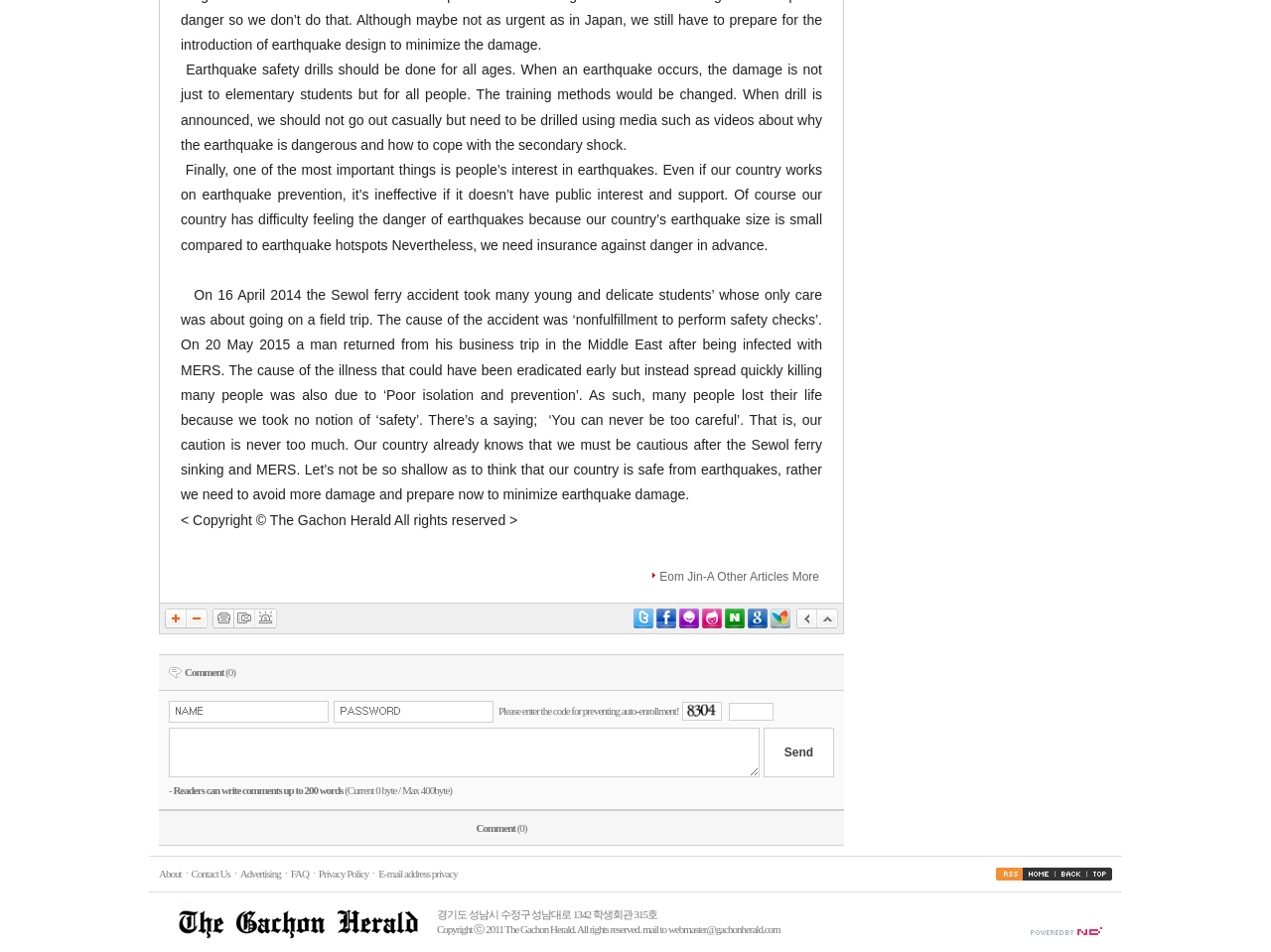What is the purpose of the font size adjustment buttons?
From the details in the image, provide a complete and detailed answer to the question.

The purpose of the font size adjustment buttons can be inferred from their labels, '폰트키우기' and '폰트줄이기', which mean 'increase font size' and 'decrease font size' respectively.